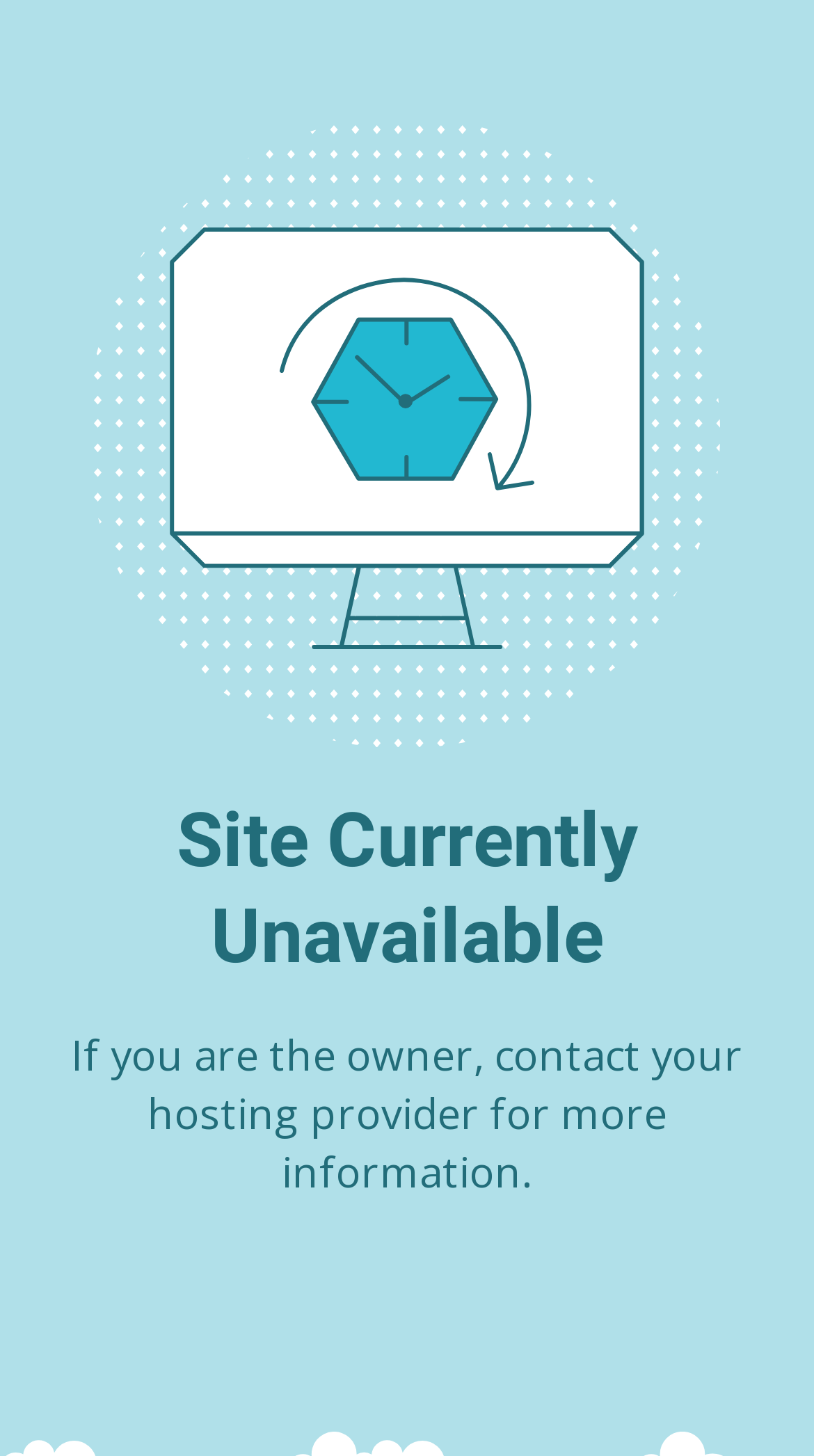Extract the main headline from the webpage and generate its text.

Site Currently Unavailable